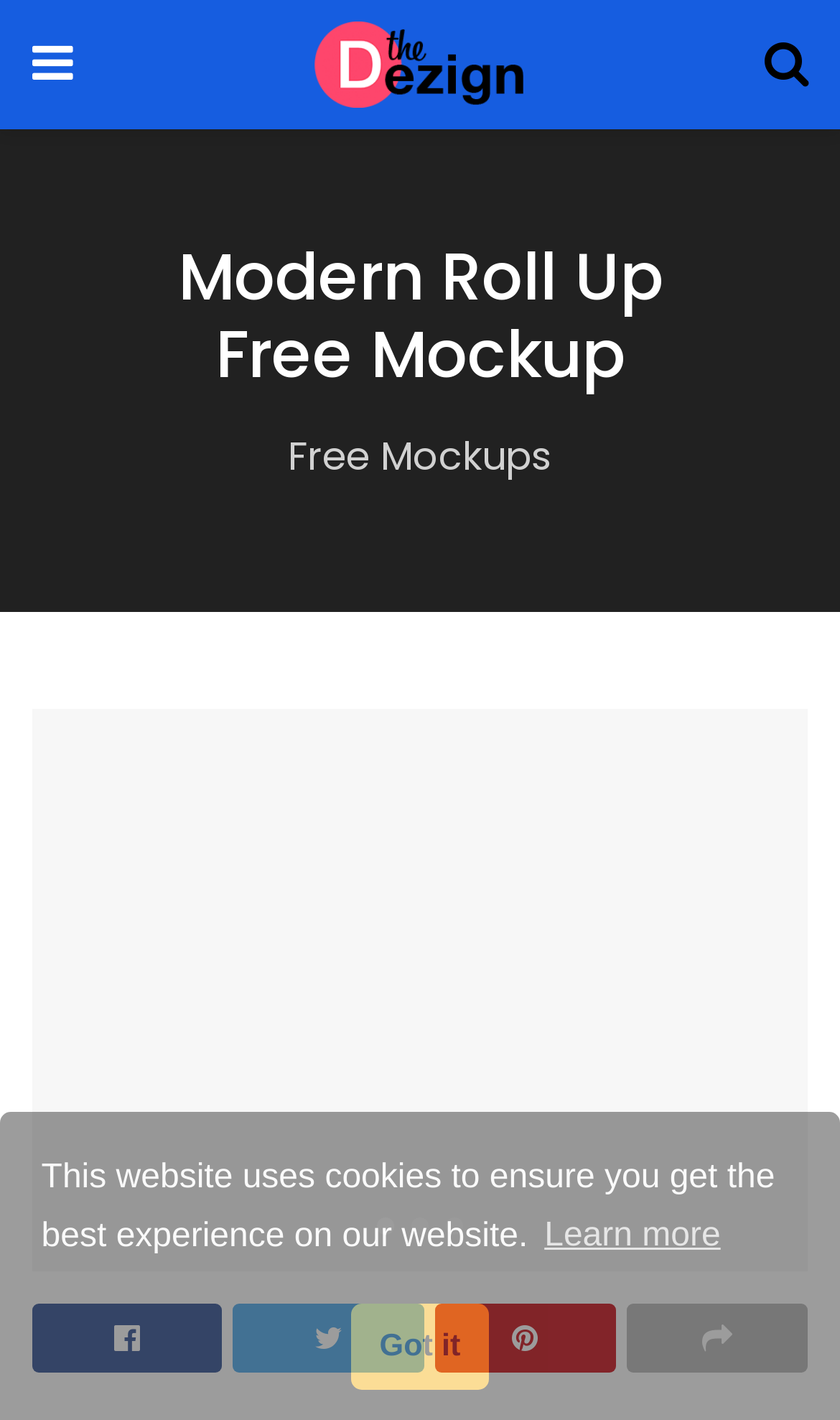What is the topic of the webpage? Based on the screenshot, please respond with a single word or phrase.

Modern Roll Up Free Mockup